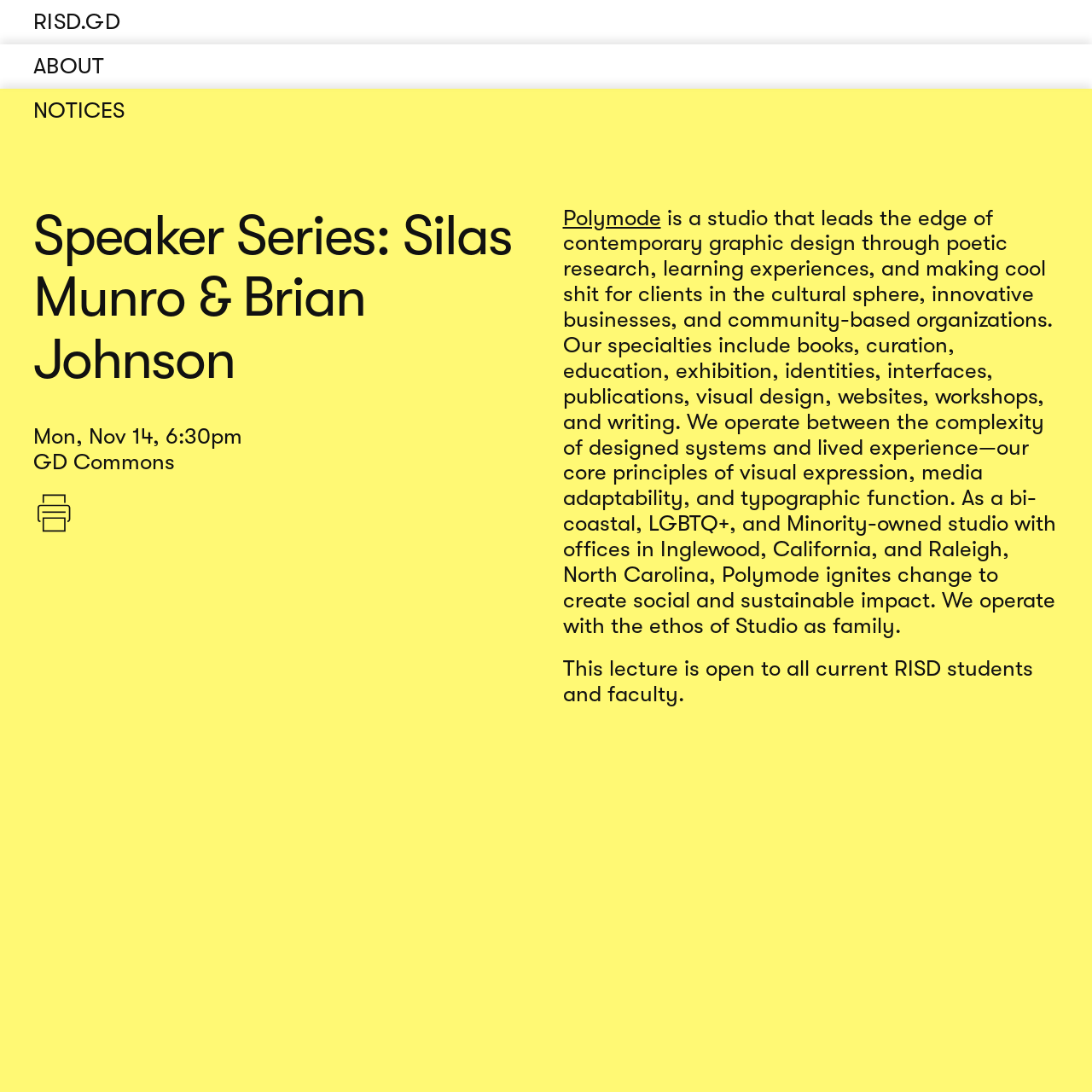Who can attend the lecture?
Answer the question with a single word or phrase by looking at the picture.

RISD students and faculty